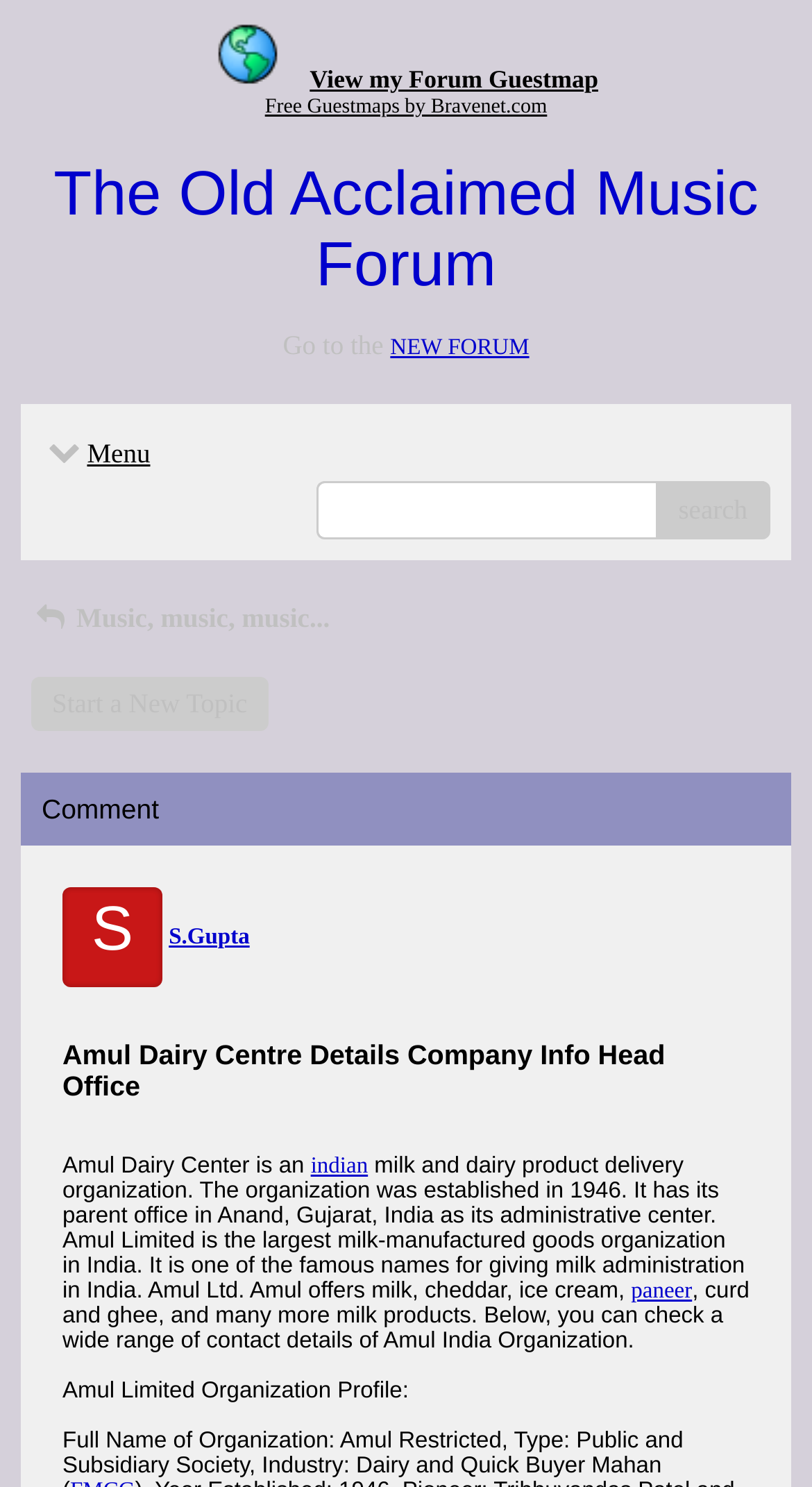Who is the author of the post about Amul Dairy Centre?
We need a detailed and meticulous answer to the question.

The author of the post can be found by looking at the link element with bounding box coordinates [0.208, 0.622, 0.644, 0.639], which is 'S.Gupta', and there is also a generic element 'Messages from this User' nearby, indicating that S.Gupta is the author of the post.